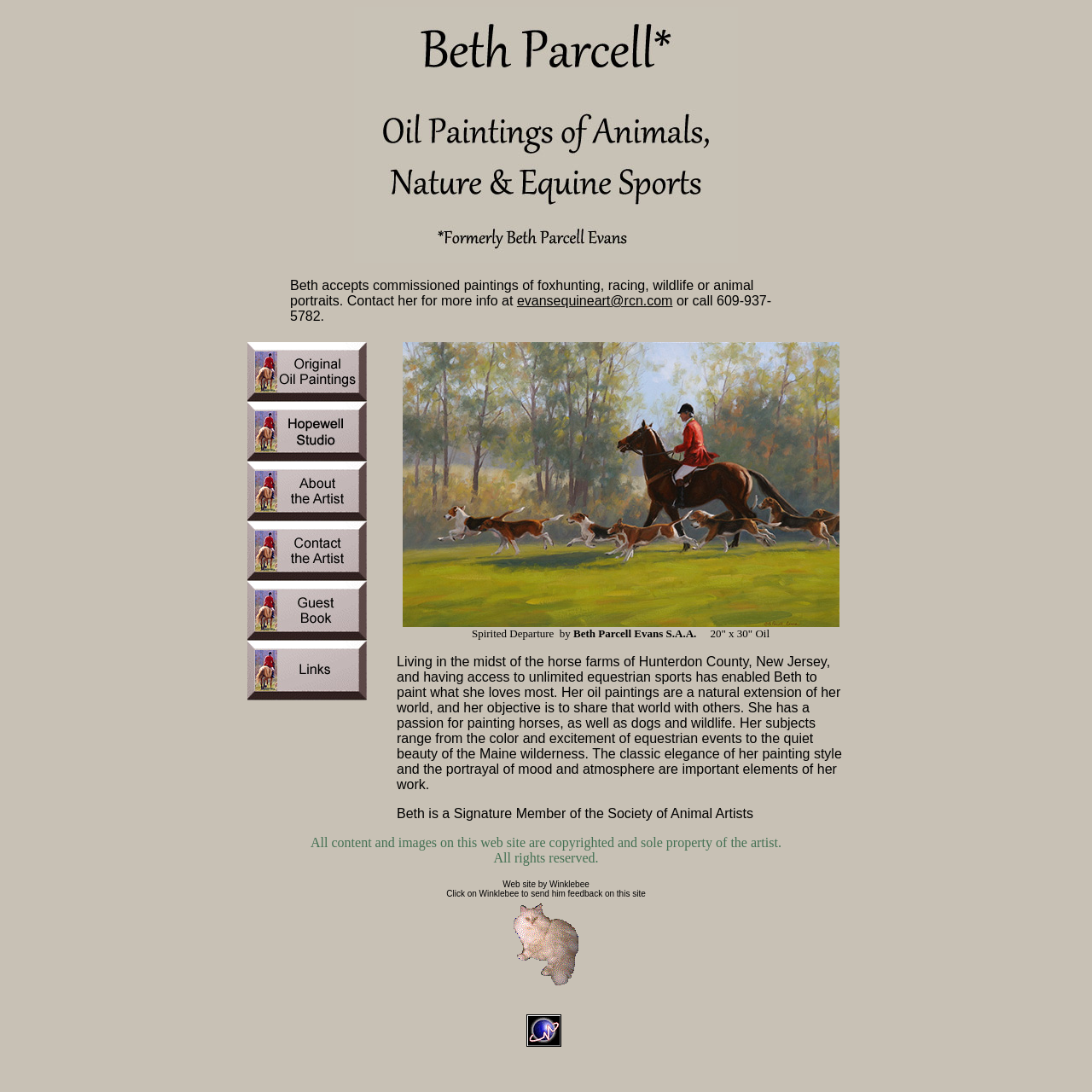Examine the image and give a thorough answer to the following question:
What is the subject of the artist's paintings?

The subject of the artist's paintings is mentioned in the paragraph 'Her subjects range from the color and excitement of equestrian events to the quiet beauty of the Maine wilderness.' and also implied by the mention of 'horse farms of Hunterdon County, New Jersey'.